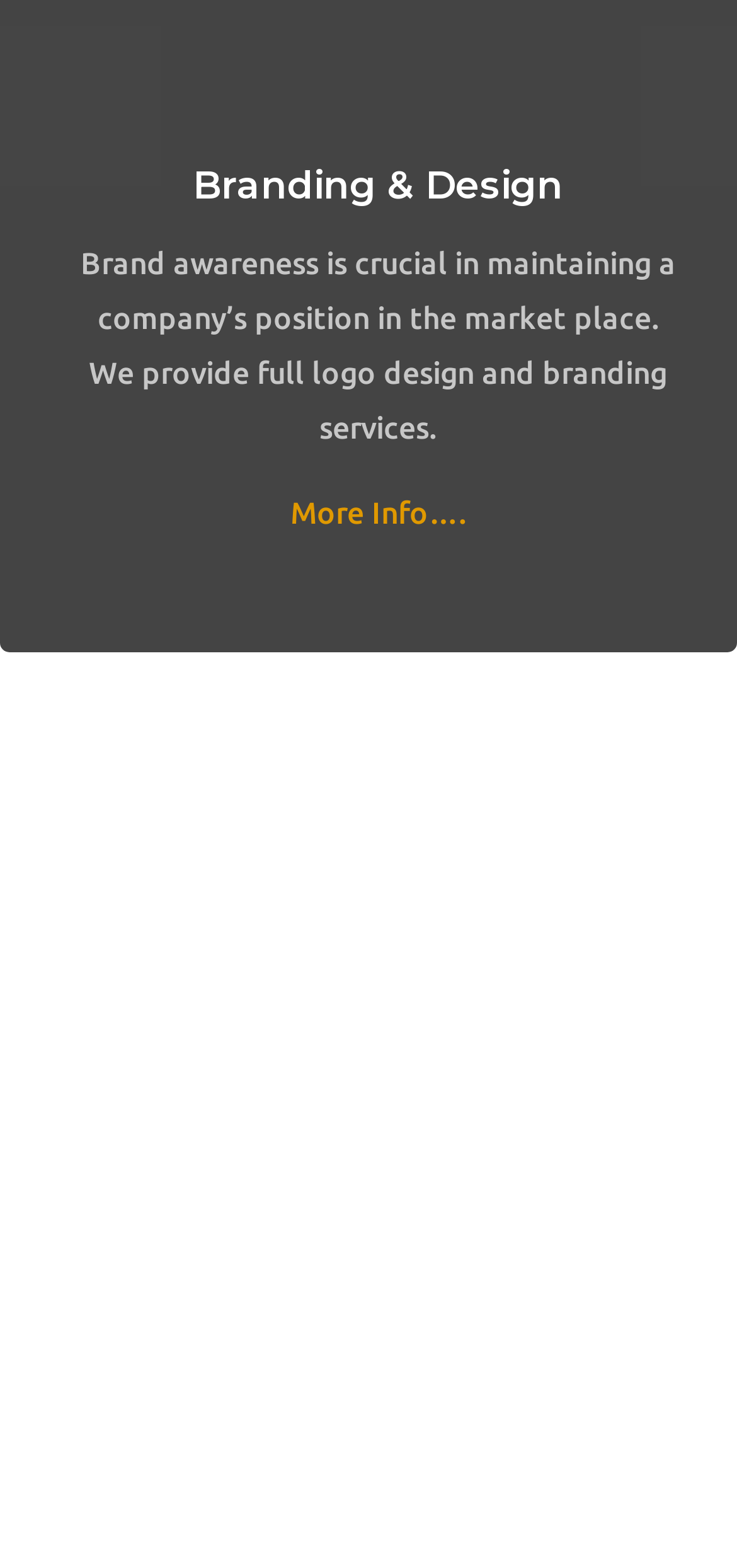What is the main service provided under 'Branding & Design'?
Provide an in-depth and detailed explanation in response to the question.

Based on the StaticText element, 'Brand awareness is crucial in maintaining a company’s position in the market place. We provide full logo design and branding services.', it can be inferred that the main service provided under 'Branding & Design' is logo design and branding.